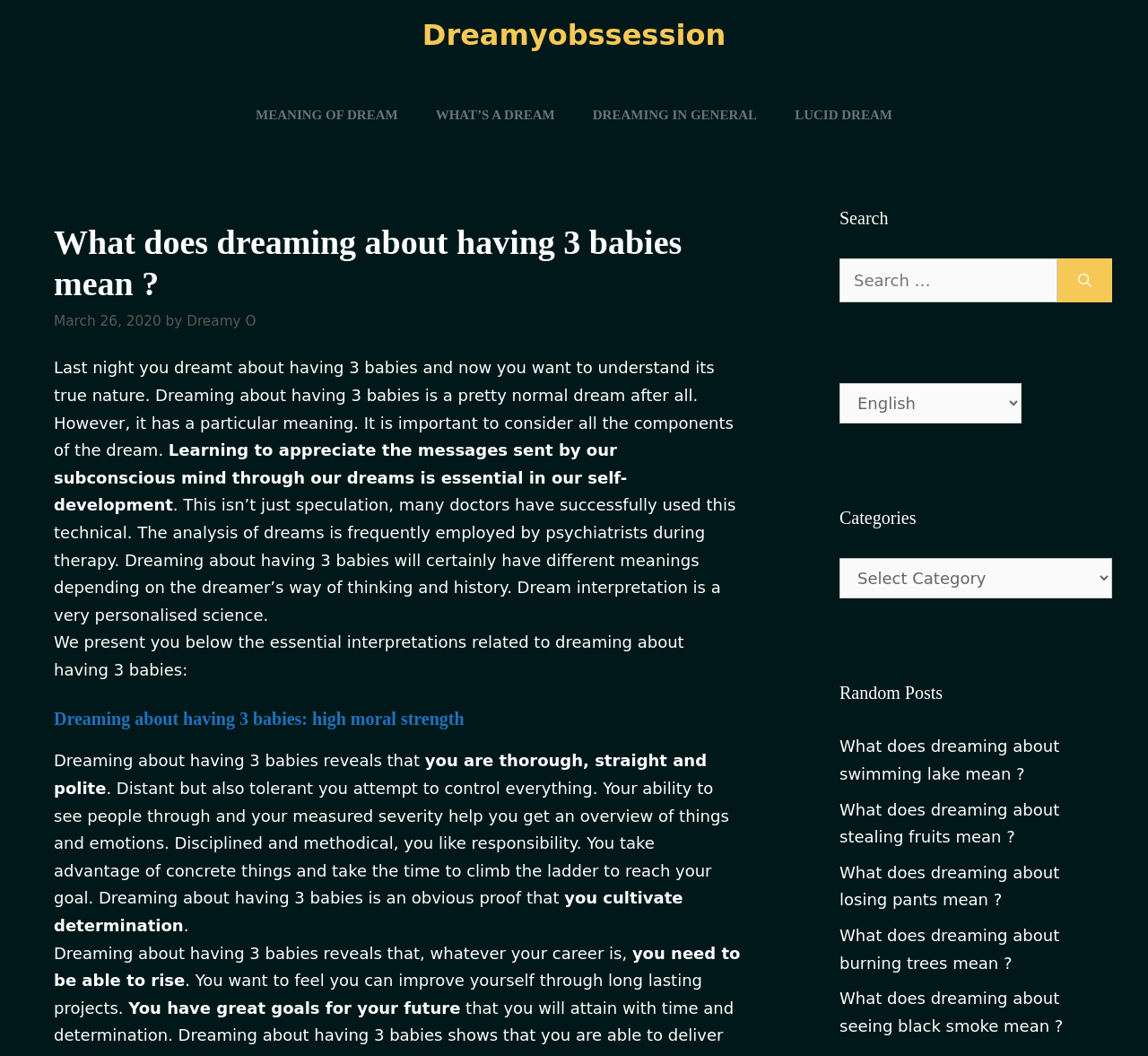Return the bounding box coordinates of the UI element that corresponds to this description: "Dreamy O". The coordinates must be given as four float numbers in the range of 0 and 1, [left, top, right, bottom].

[0.163, 0.297, 0.223, 0.312]